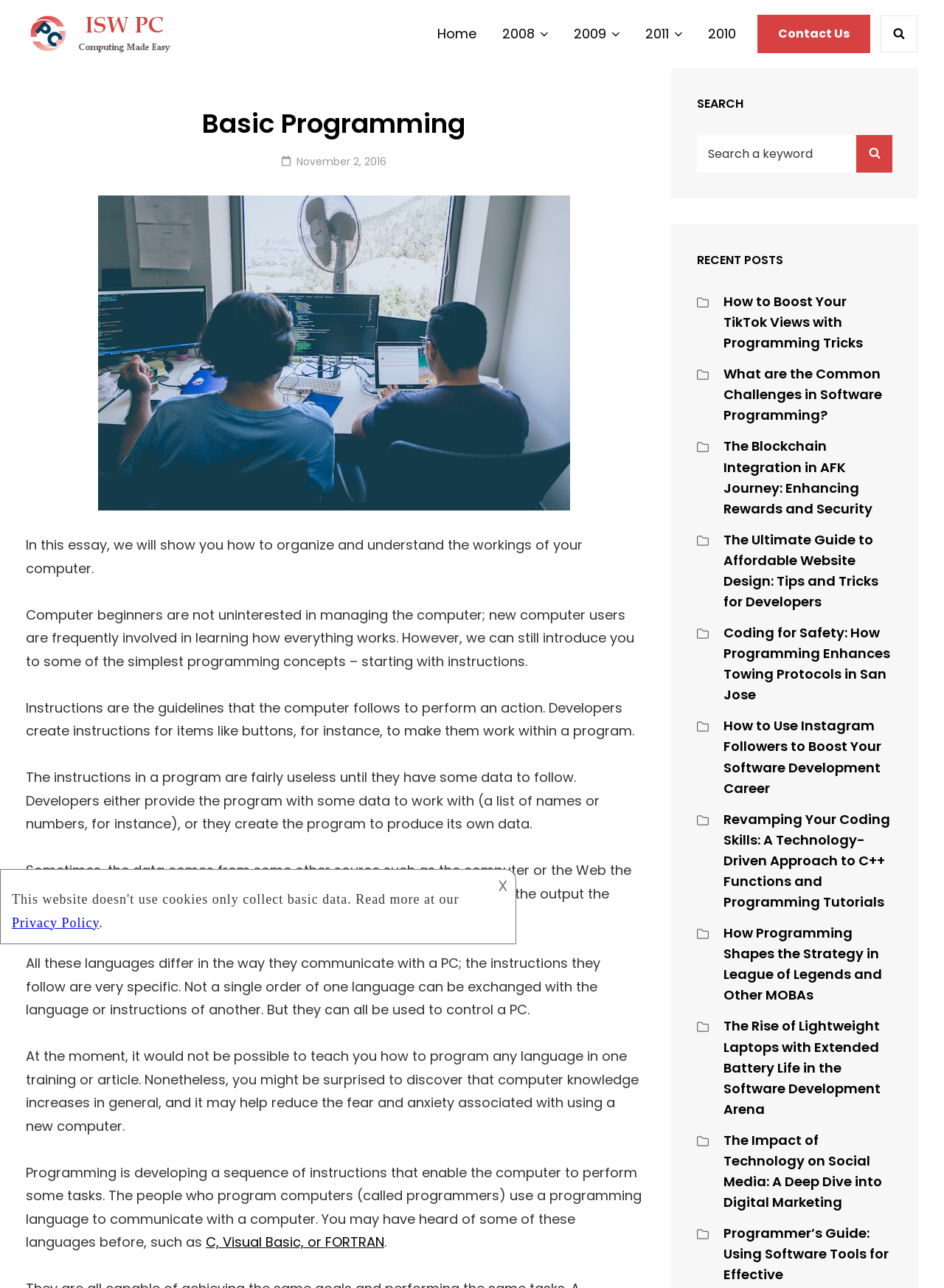Determine the bounding box coordinates of the element's region needed to click to follow the instruction: "Click on the 'C, Visual Basic, or FORTRAN' link". Provide these coordinates as four float numbers between 0 and 1, formatted as [left, top, right, bottom].

[0.218, 0.957, 0.407, 0.971]